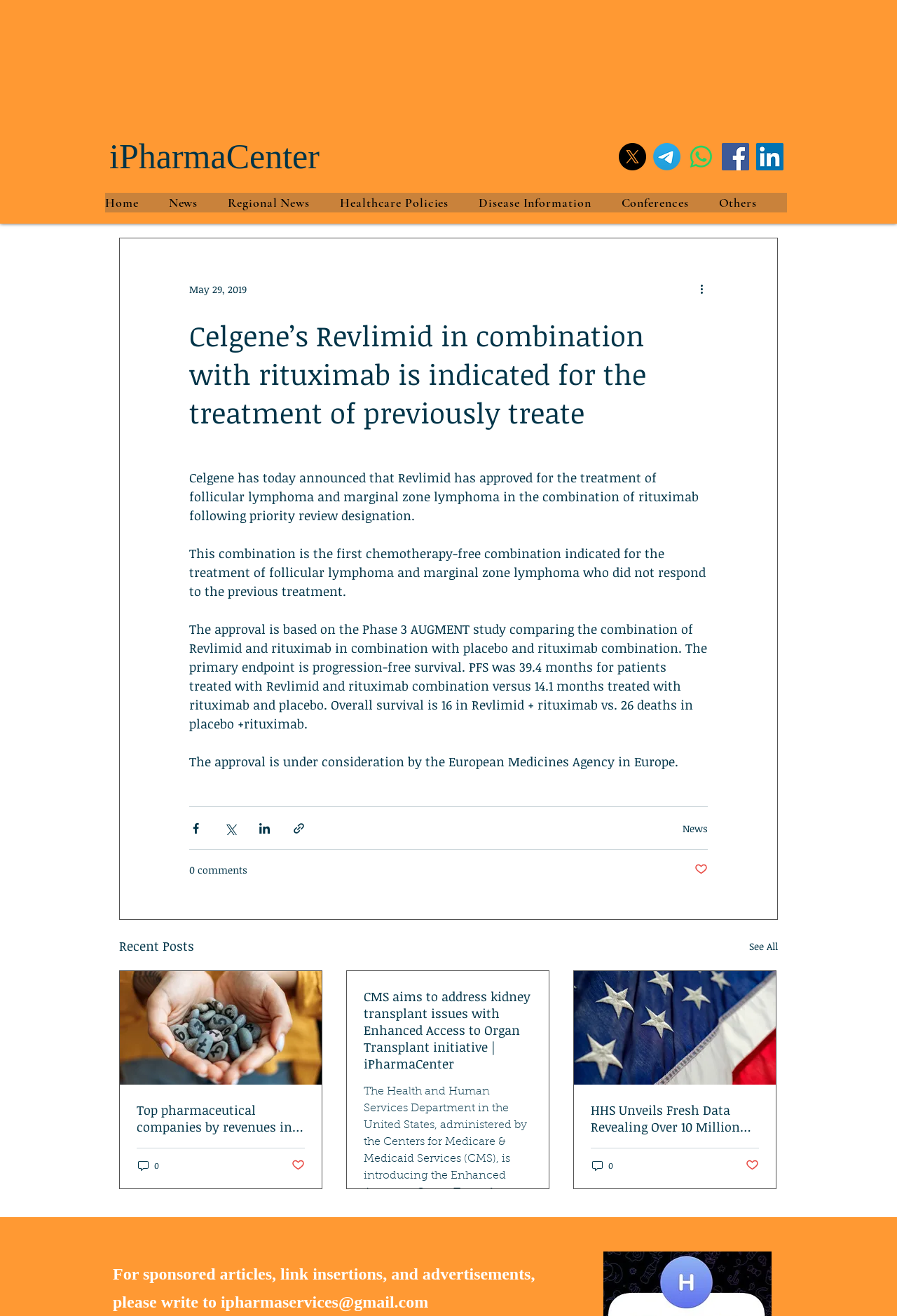Using the element description: "Peter Grabinger – “Piano Works”", determine the bounding box coordinates for the specified UI element. The coordinates should be four float numbers between 0 and 1, [left, top, right, bottom].

None